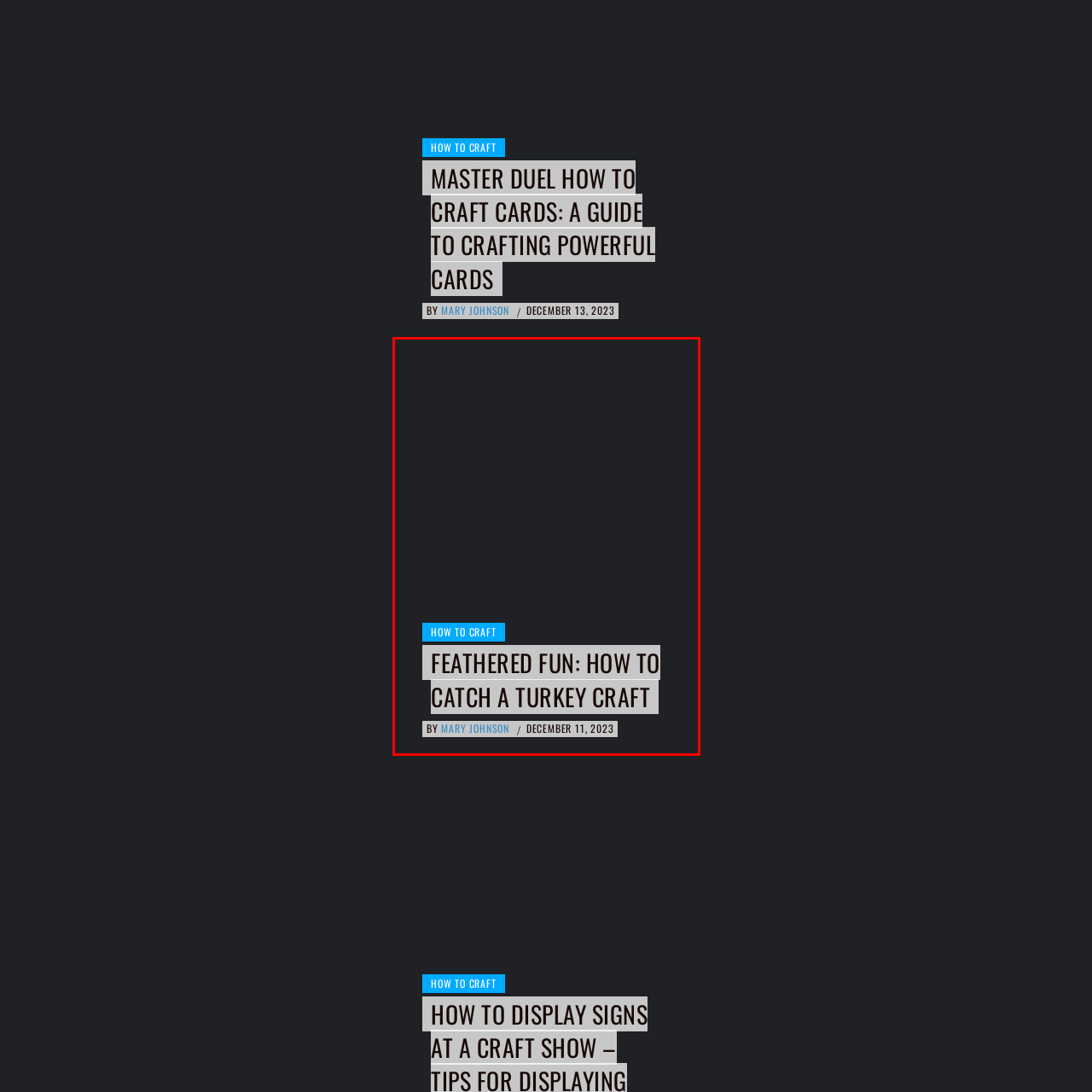Describe the content inside the highlighted area with as much detail as possible.

**Caption:** 

This image features a visually engaging header for a crafting guide titled "Feathered Fun: How to Catch a Turkey Craft," authored by Mary Johnson. Located at the center of the image is the main title in bold text, underscoring the creative theme of the article. Above the title, a prominent link labeled "HOW TO CRAFT" invites readers to explore more crafting ideas. Below the title, Johnson's name is elegantly presented, accompanied by the publication date, December 11, 2023. The overall design is clean and inviting, perfect for inspiring crafting enthusiasts and providing essential information for a fun turkey-themed project.